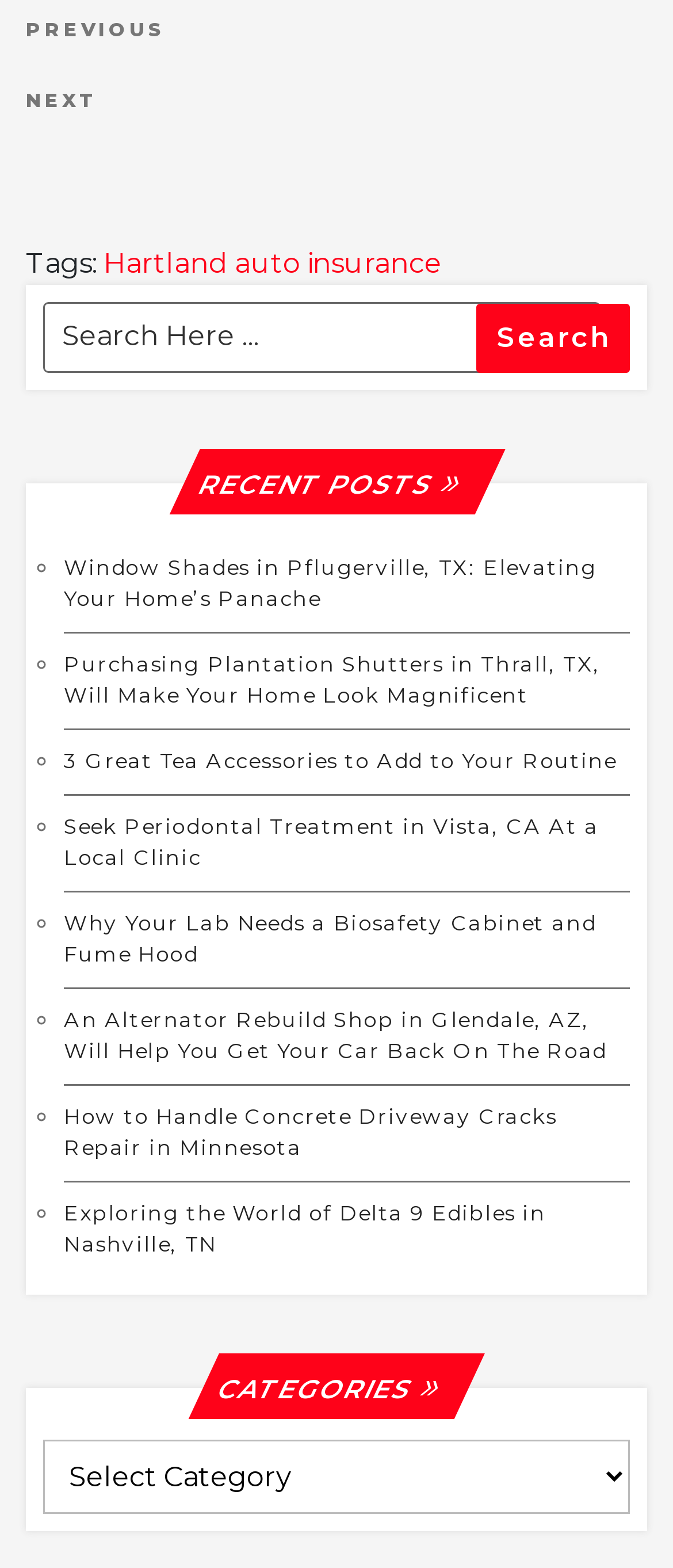Identify the bounding box for the UI element described as: "Next PostNext". The coordinates should be four float numbers between 0 and 1, i.e., [left, top, right, bottom].

[0.038, 0.055, 0.962, 0.073]